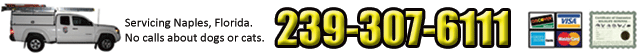Illustrate the image with a detailed and descriptive caption.

The image displays a service advertisement for a wildlife removal company in Naples, Florida. Prominently featured is the phone number "239-307-6111," which potential customers can call for assistance. The ad emphasizes that the service specializes in removing iguanas and similar wildlife, noting, "No calls about dogs or cats." Additionally, visual elements include a truck icon, indicating a mobile service, alongside various payment method logos, suggesting convenience for customers. The design uses bold yellow text on a contrasting background, aimed at capturing attention.